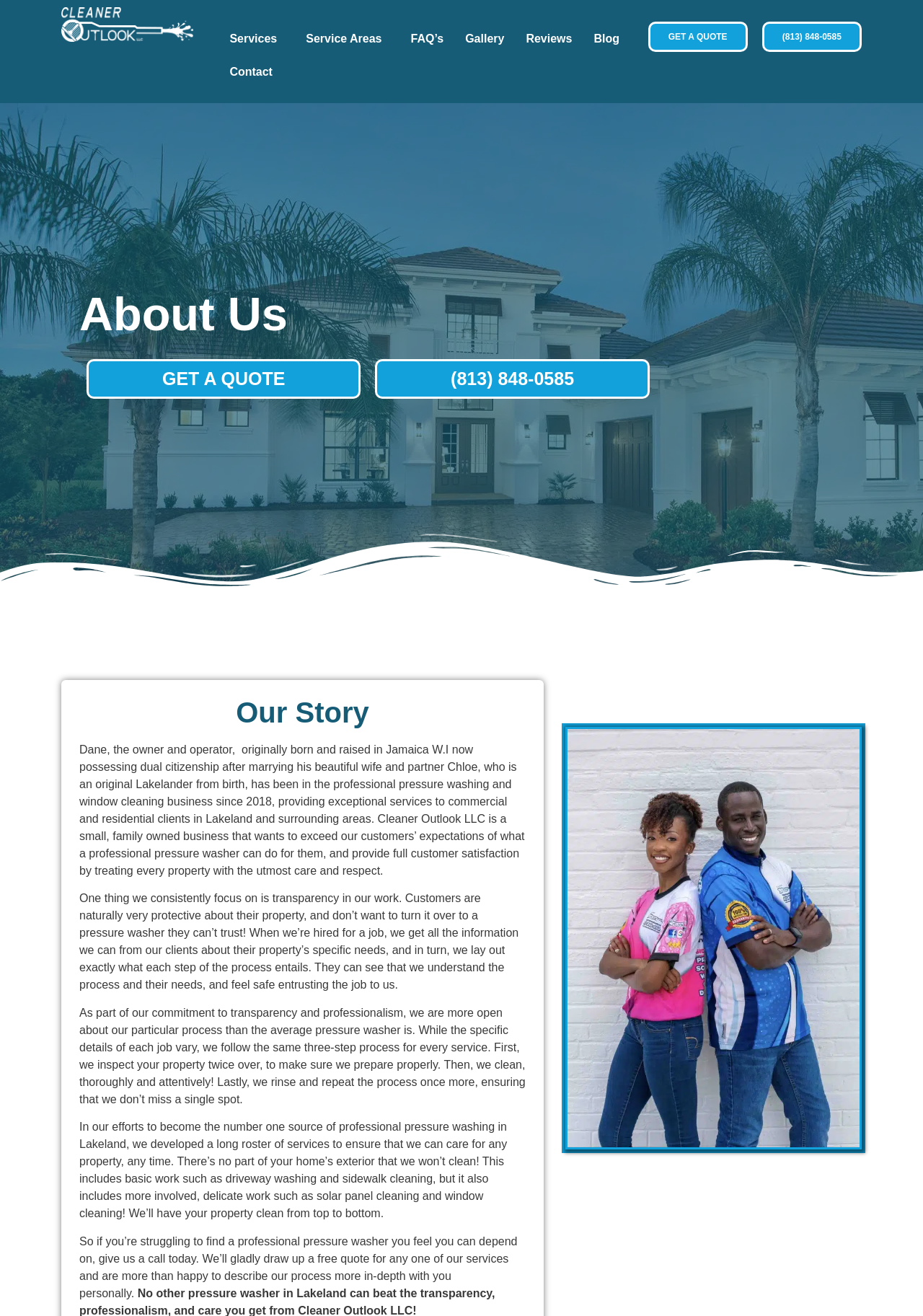Find the bounding box of the element with the following description: "Service Areas". The coordinates must be four float numbers between 0 and 1, formatted as [left, top, right, bottom].

[0.32, 0.017, 0.433, 0.042]